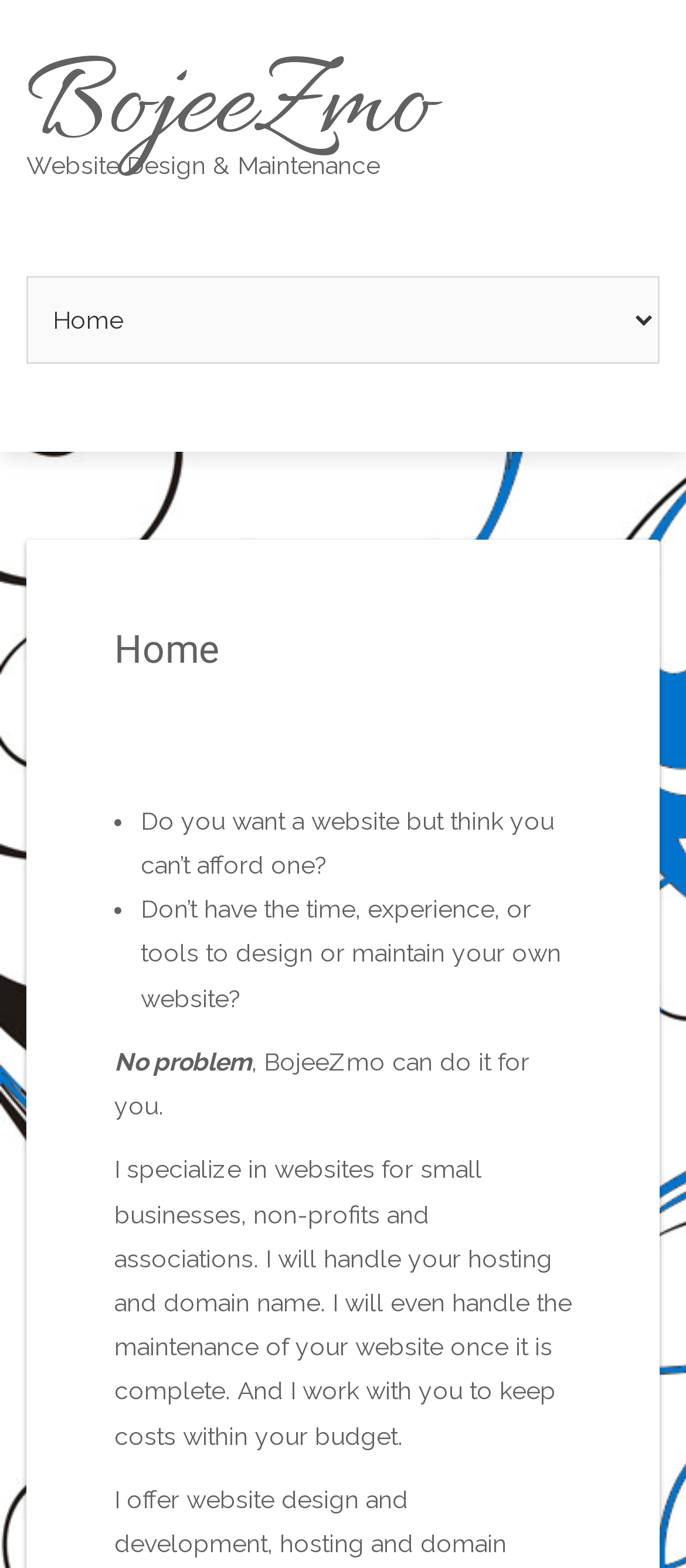Reply to the question below using a single word or brief phrase:
What is the main concern of the target audience?

Affordability and lack of time or expertise